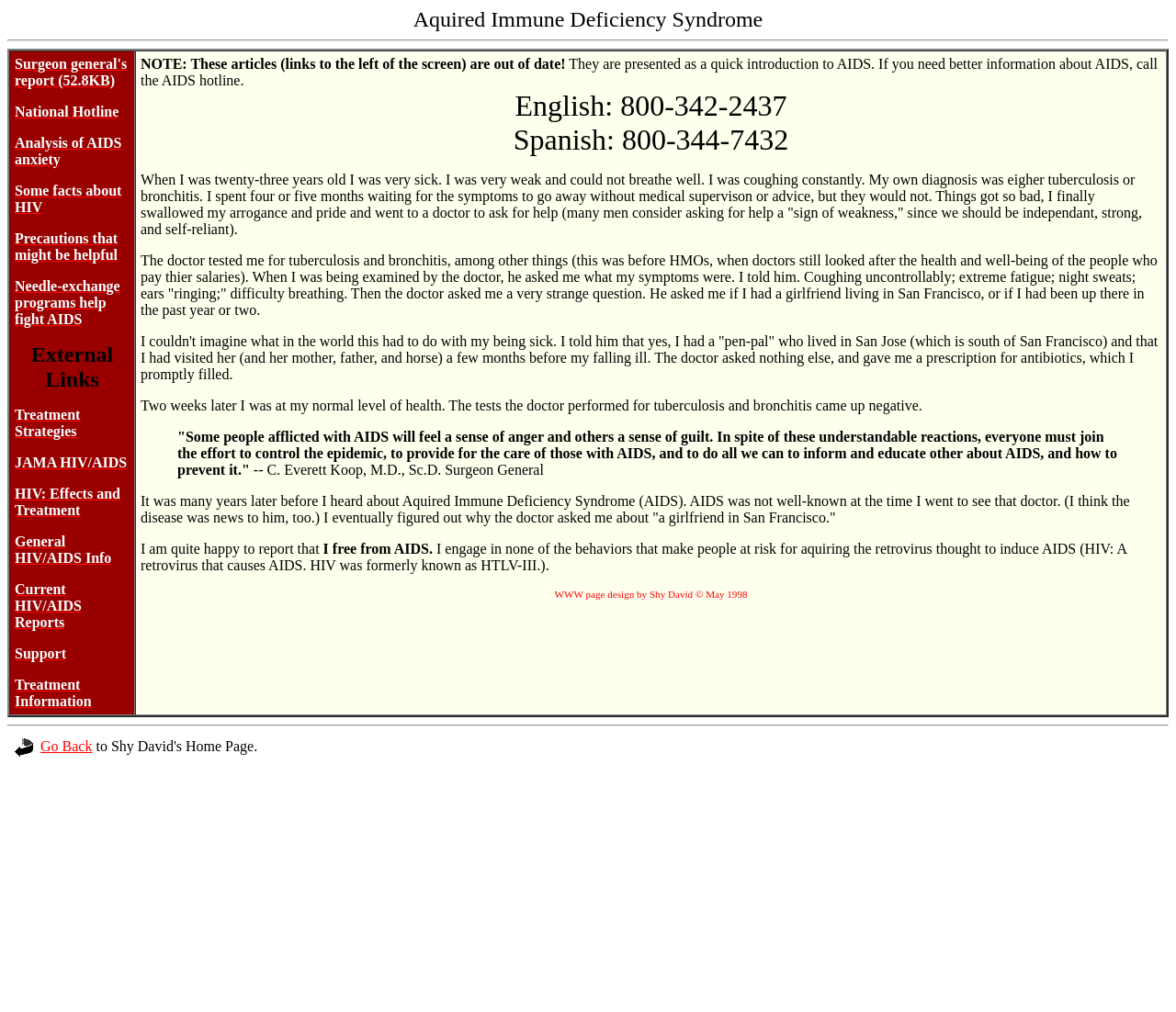What is the main topic of this webpage?
Look at the image and construct a detailed response to the question.

The webpage's meta description is 'Aquired Immune Deficiency Syndrome', and the content of the webpage is about AIDS, including its symptoms, prevention, and personal experiences.